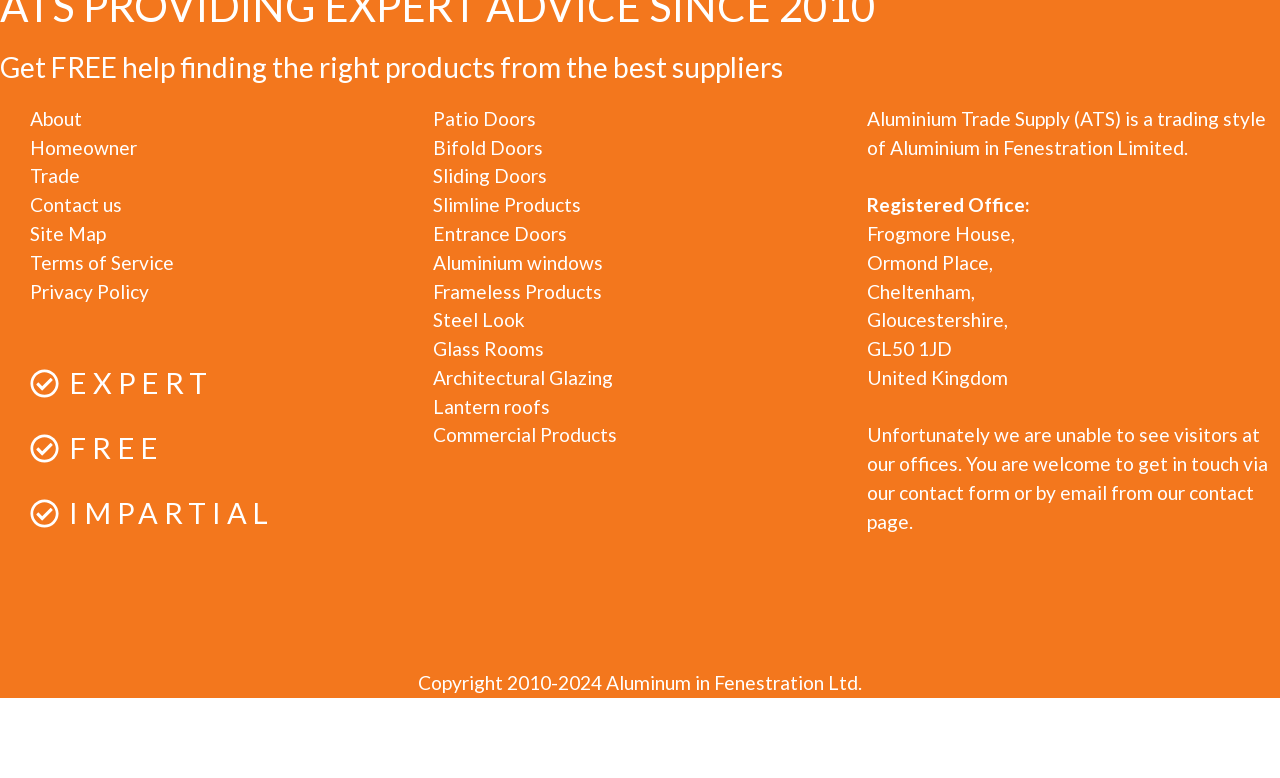Highlight the bounding box of the UI element that corresponds to this description: "Lantern roofs".

[0.339, 0.505, 0.43, 0.542]